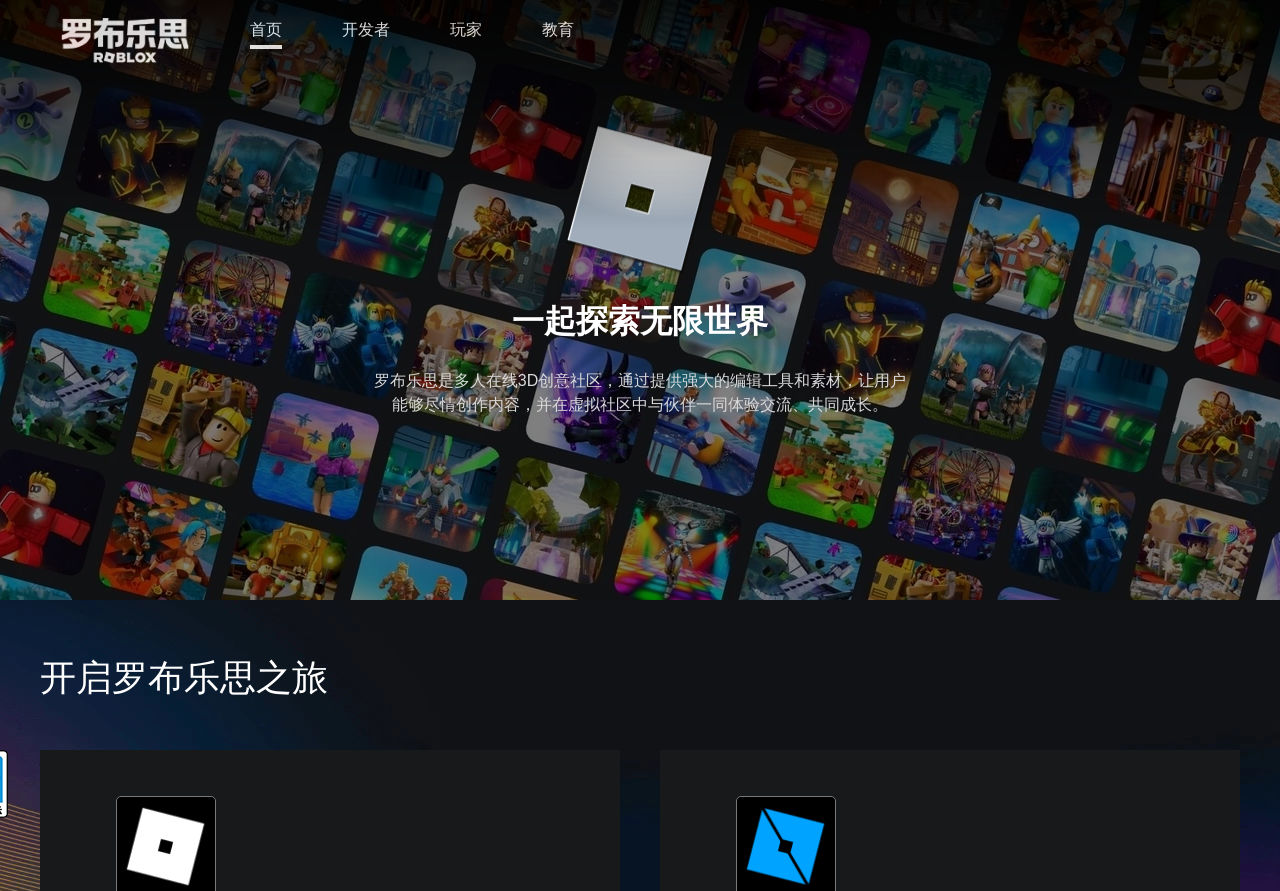What is the purpose of 罗布乐思?
Analyze the image and provide a thorough answer to the question.

According to the StaticText element, 罗布乐思 is a multi-player online 3D creative community that provides powerful editing tools and materials for users to create content and interact with each other.